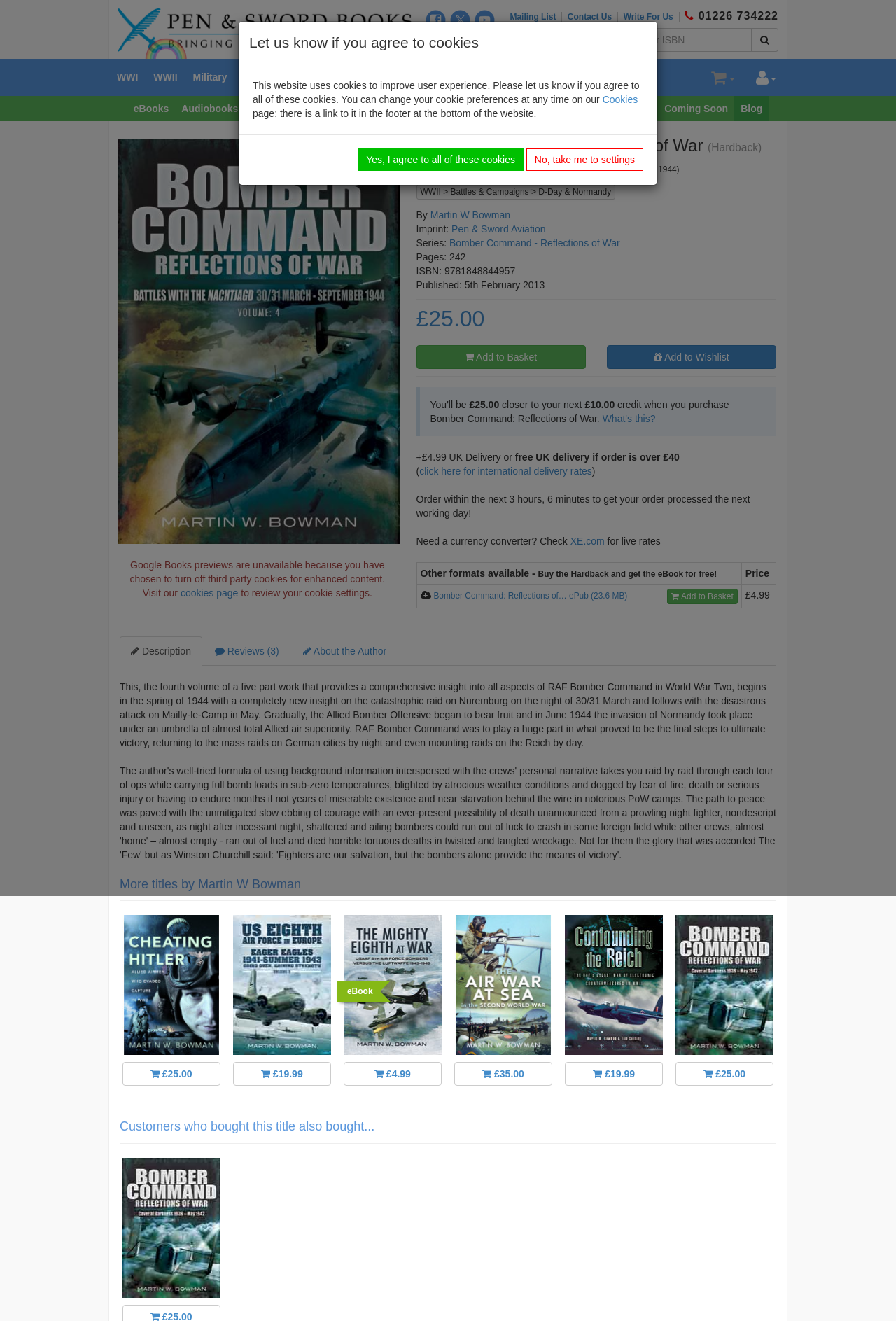Using the elements shown in the image, answer the question comprehensively: What is the title of the book?

I found the title of the book by looking at the heading element on the webpage, which says 'Bomber Command: Reflections of War (Hardback)'. This is likely the title of the book being described on the webpage.